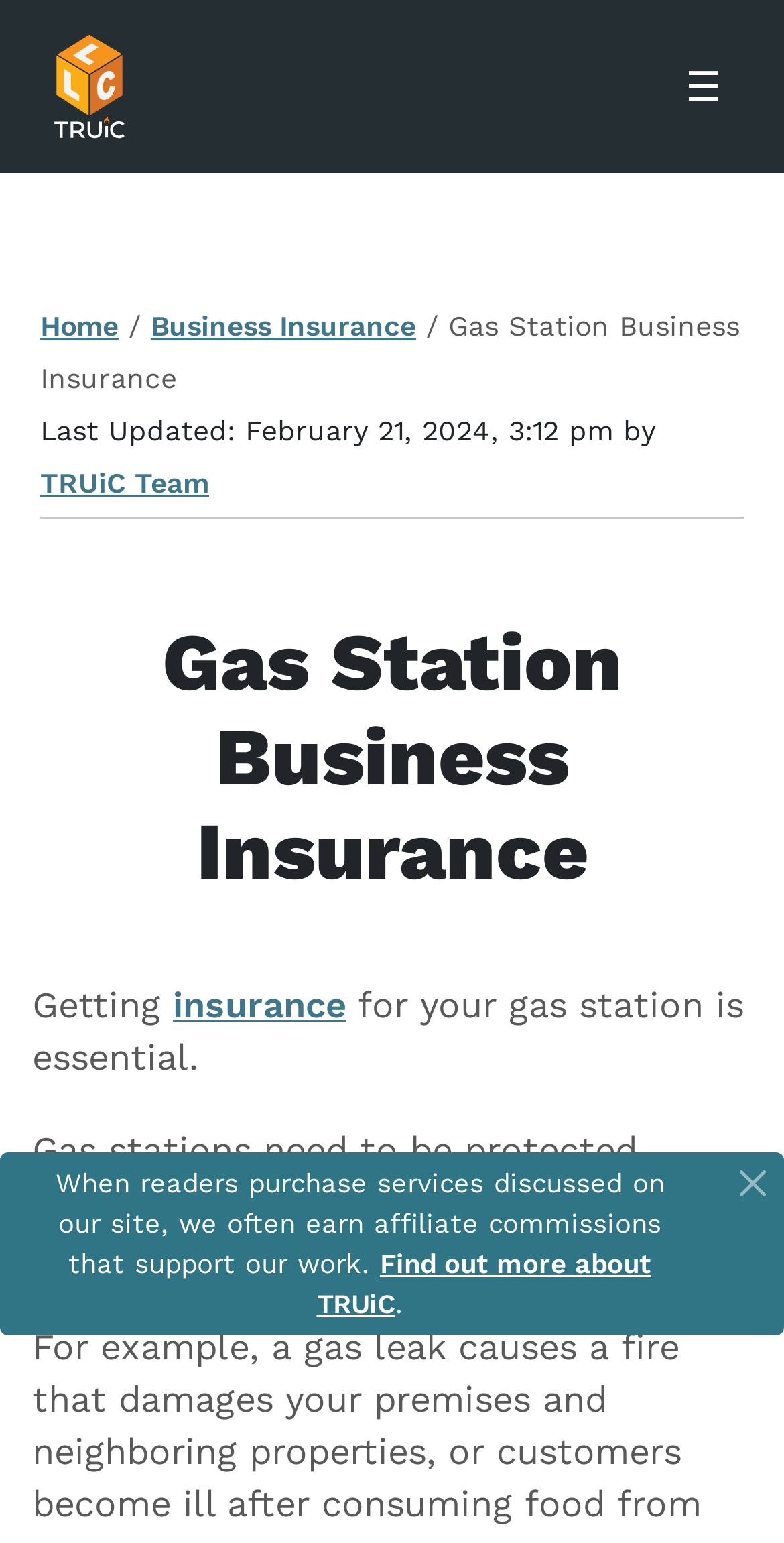Review the image closely and give a comprehensive answer to the question: What is the purpose of gas station business insurance?

Based on the webpage content, it is clear that gas station business insurance is essential to protect gas stations from various risks, including property damage, personal injury, and product liability. This insurance coverage will help mitigate financial harm and liability.